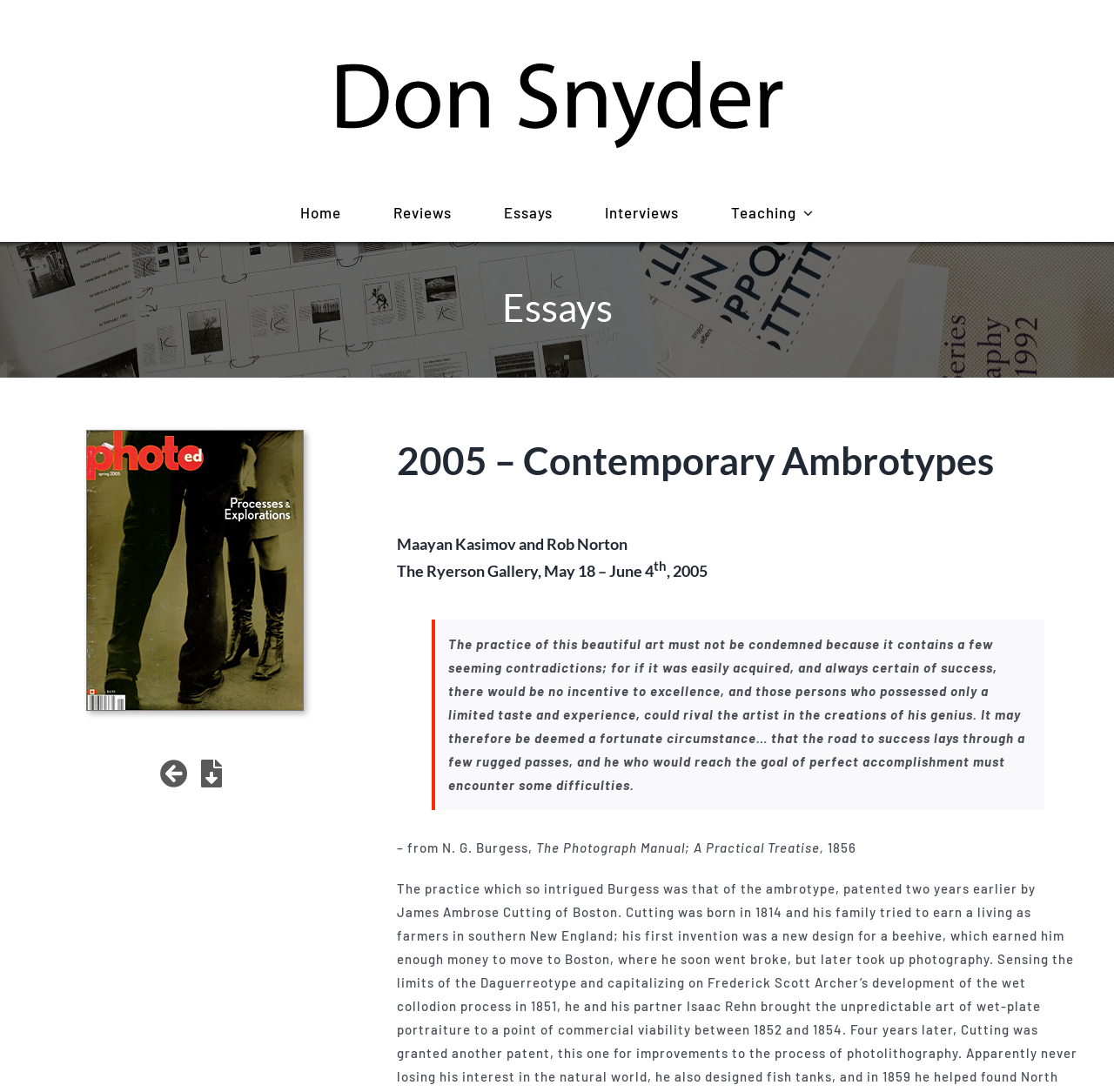How many links are there in the navigation menu?
Refer to the image and give a detailed answer to the query.

I counted the number of links under the navigation menu 'Country Butcher Main Menu' and found 5 links: 'Home', 'Reviews', 'Essays', 'Interviews', and 'Teaching'.